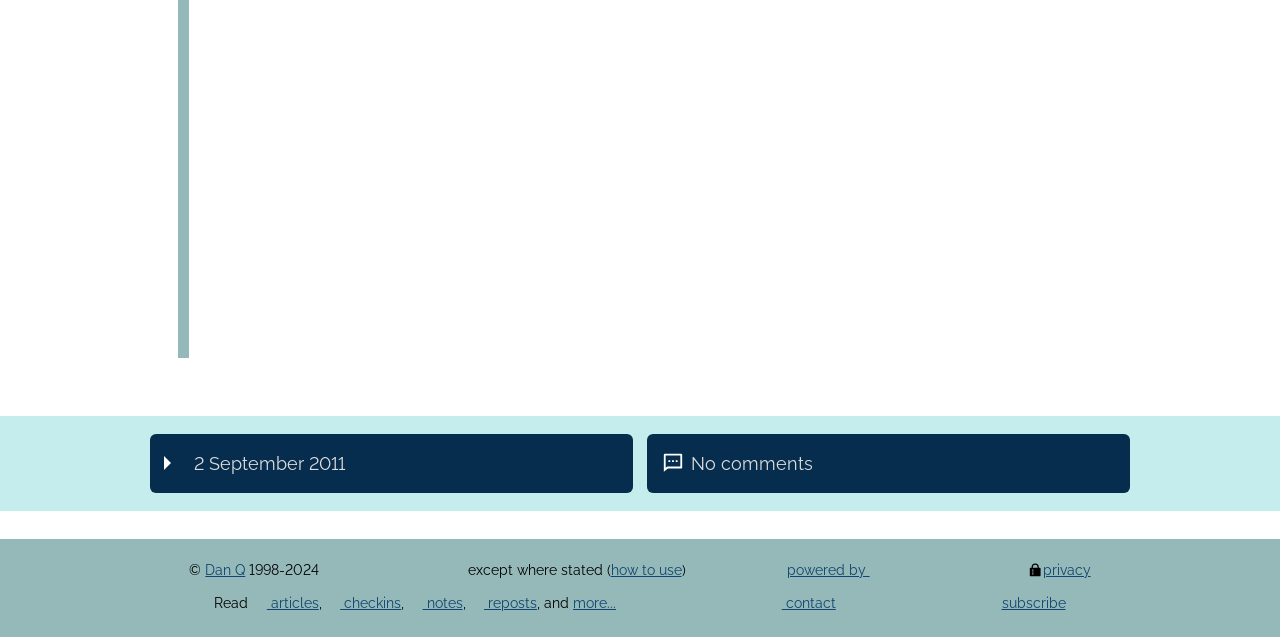What is the topic of the first button?
Please provide a detailed and thorough answer to the question.

The first button has a text 'The Trustworthiness of Beards' and an image with the same name, indicating that the topic of the button is about the trustworthiness of beards.